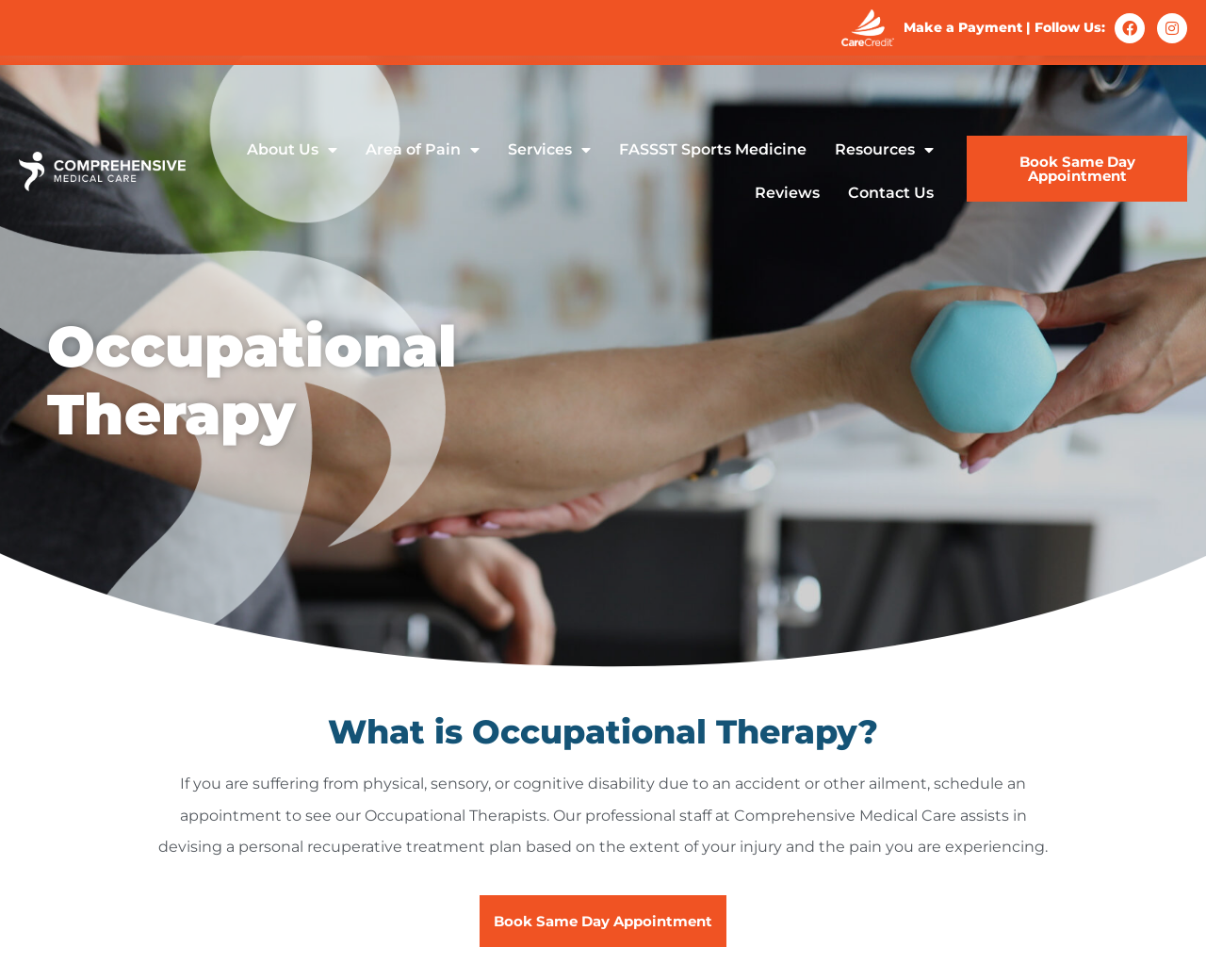Where can I find the link to make a payment?
Look at the image and respond with a one-word or short phrase answer.

Top right corner